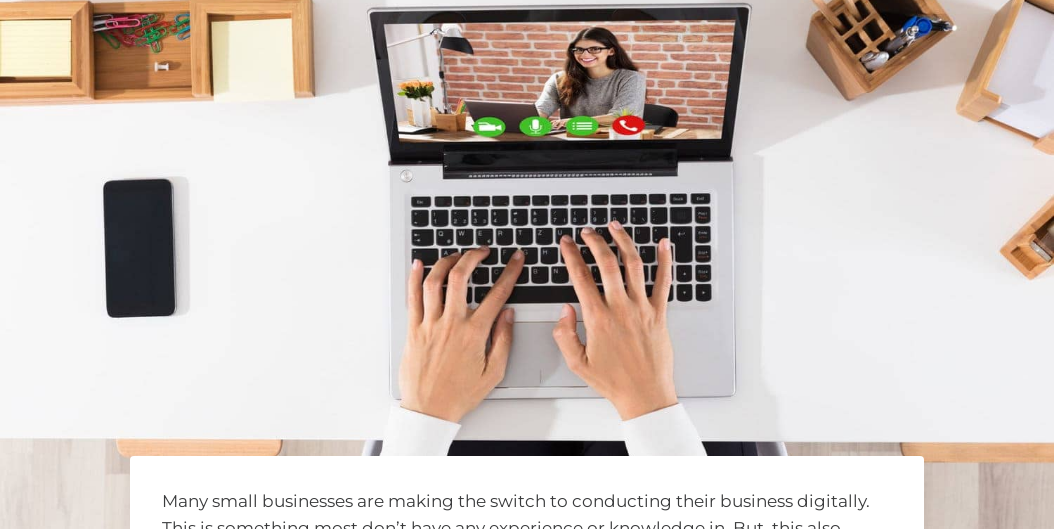Provide a rich and detailed narrative of the image.

The image depicts a pair of hands poised over a laptop keyboard, engaged in a videoconferencing session. The laptop screen showcases a smiling woman in a professional setting, suggesting an interactive conversation. Surrounding the laptop are various office supplies, including a smartphone and organizers, indicating a workspace designed for productivity. This scene encapsulates the shift many small businesses are making toward digital operations, emphasizing the newfound opportunities in connecting with customers through virtual means. The visual aligns with the message that transitioning to a digital approach, although unfamiliar for many, can enhance business practices.